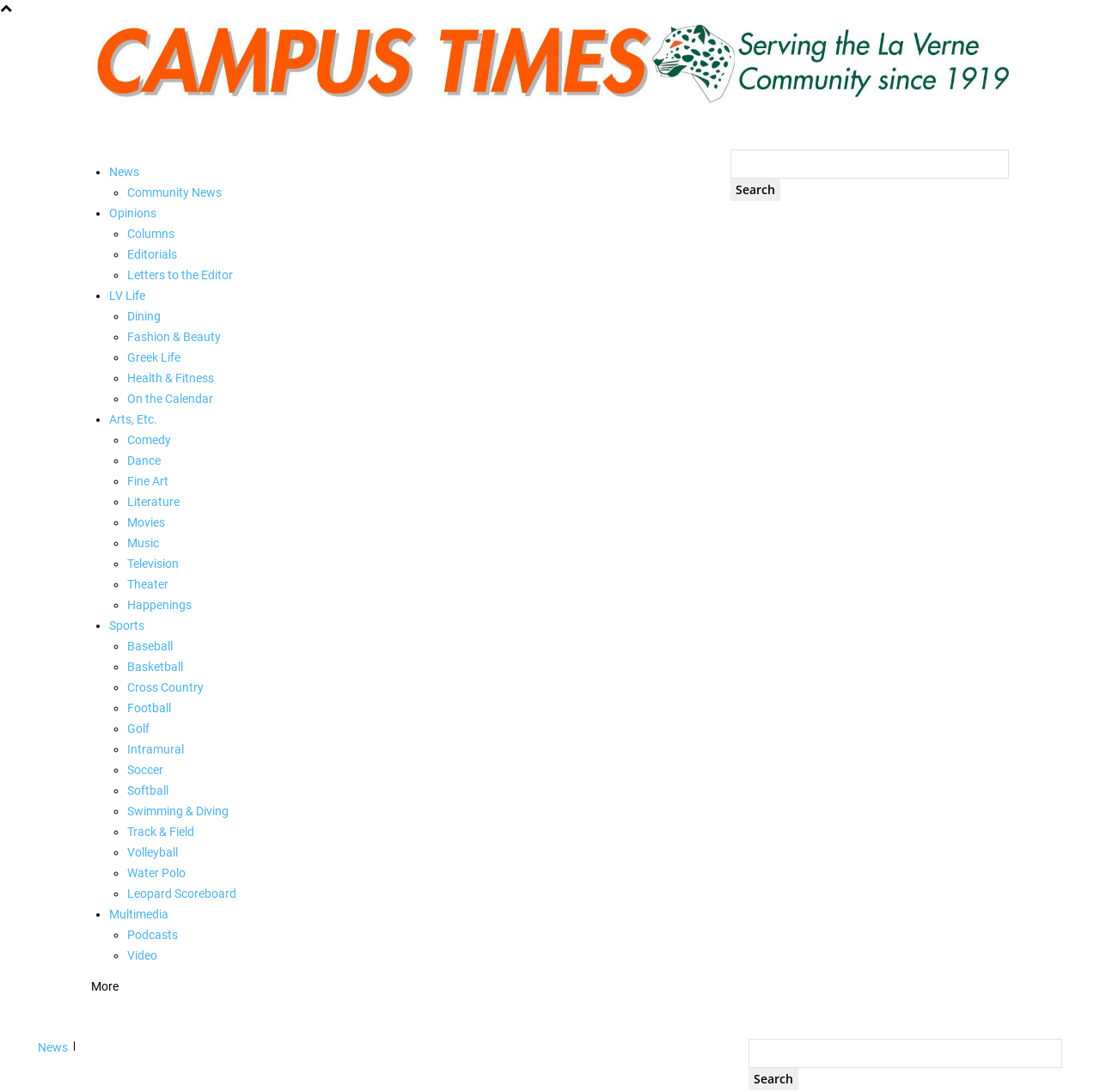What is the name of the university?
Based on the screenshot, respond with a single word or phrase.

University of La Verne